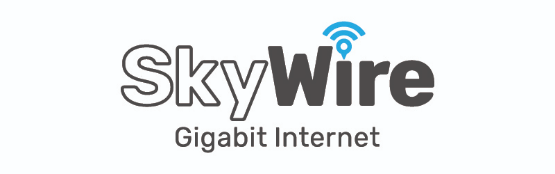Give an in-depth description of what is happening in the image.

The image showcases the logo of SkyWire Gigabit Internet, featuring the name "SkyWire" prominently in a bold, modern font, with "Gigabit Internet" appearing beneath it in a smaller size. Above the name, a stylized icon of a Wi-Fi signal, adorned with a location pin, signifies the service's high-speed internet capabilities and connectivity features. This branding emphasizes the service's focus on delivering fast and reliable internet solutions, ideal for new customers seeking efficient online access.